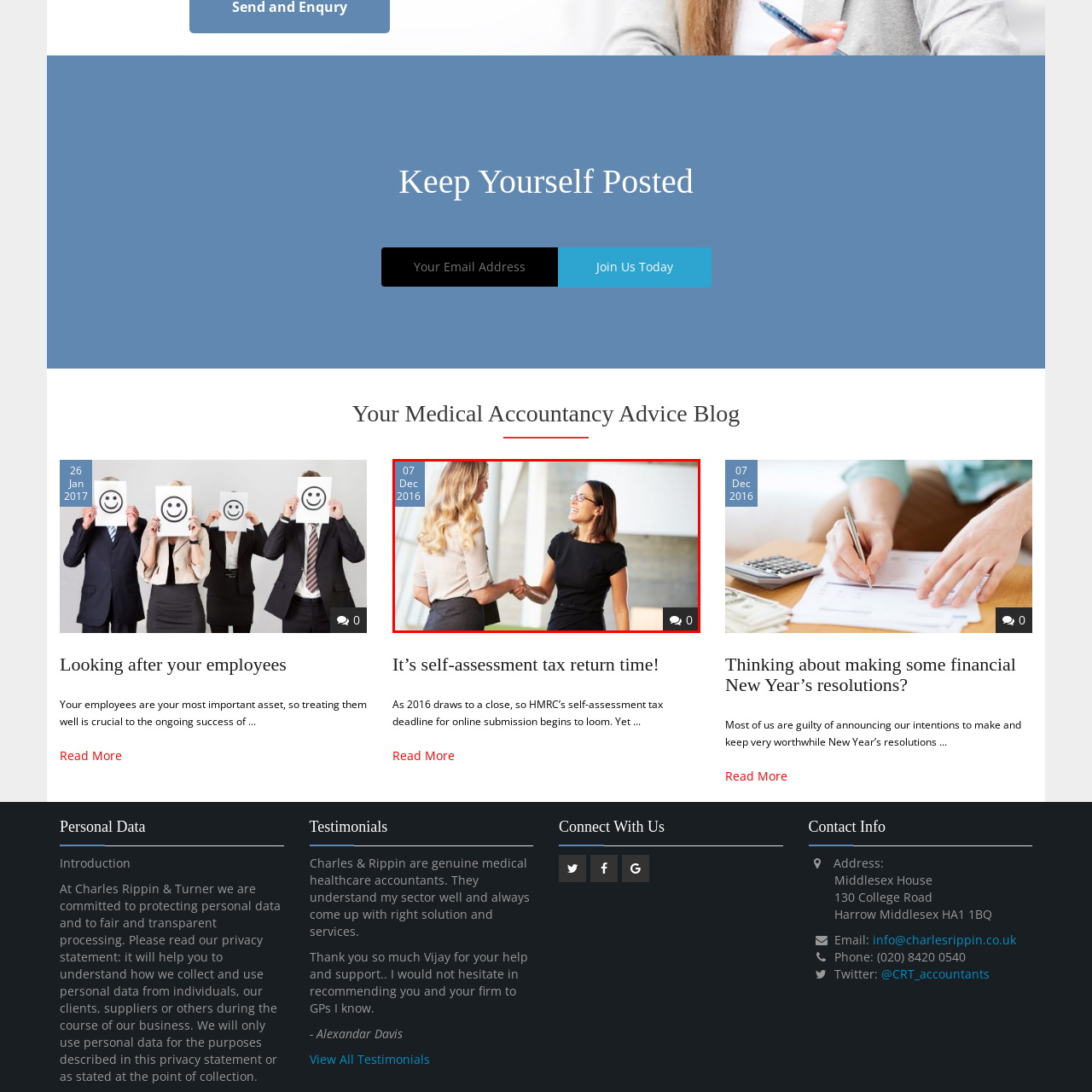What is the color of the dress worn by the woman on the right?
Inspect the image enclosed by the red bounding box and provide a detailed and comprehensive answer to the question.

The woman on the right is wearing a fitted black dress, which is a stylish and professional attire that complements her warm and engaging smile.